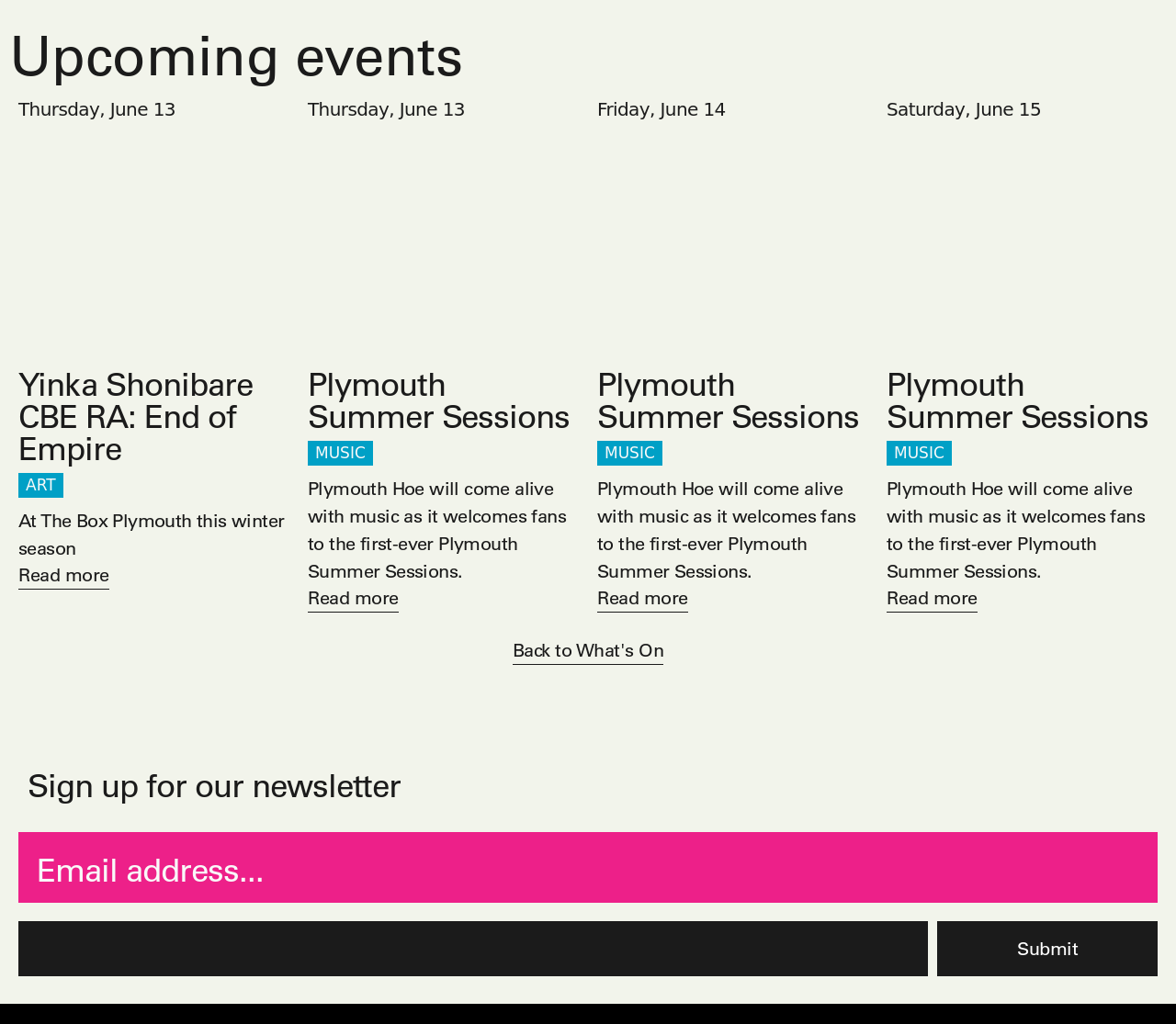From the webpage screenshot, predict the bounding box of the UI element that matches this description: "Music".

[0.754, 0.43, 0.809, 0.455]